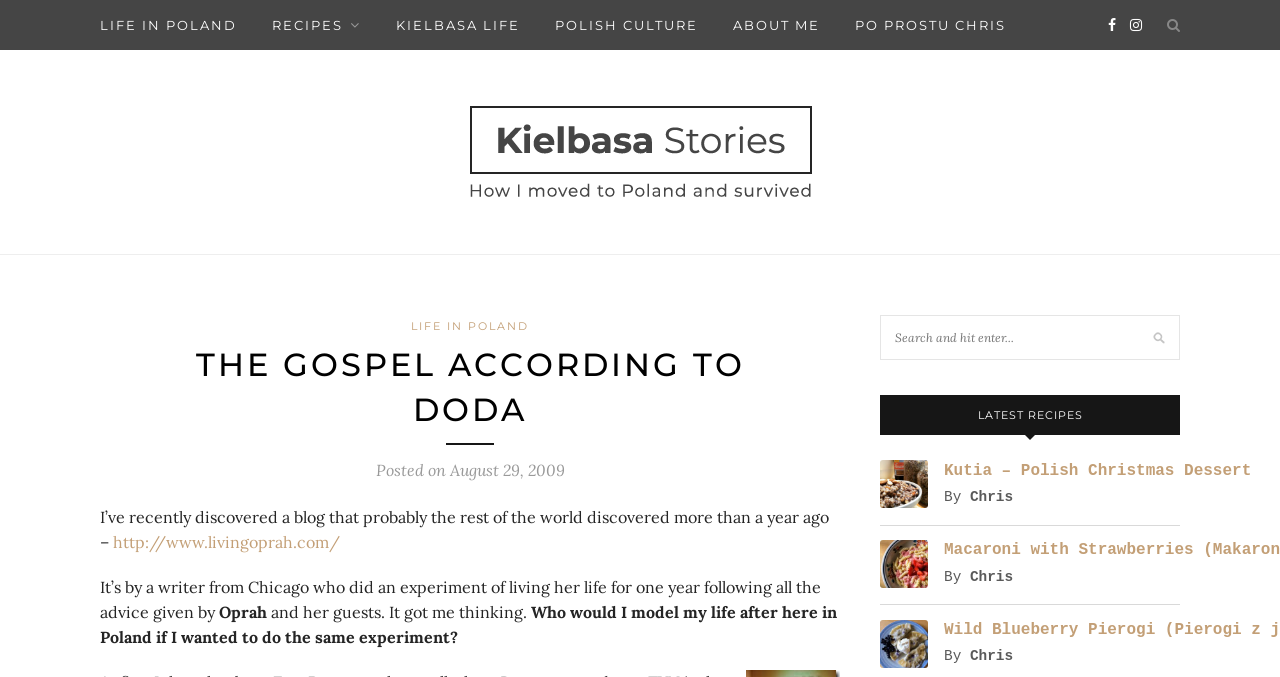Determine the bounding box coordinates of the region to click in order to accomplish the following instruction: "Click on the 'LIFE IN POLAND' link". Provide the coordinates as four float numbers between 0 and 1, specifically [left, top, right, bottom].

[0.078, 0.0, 0.185, 0.074]